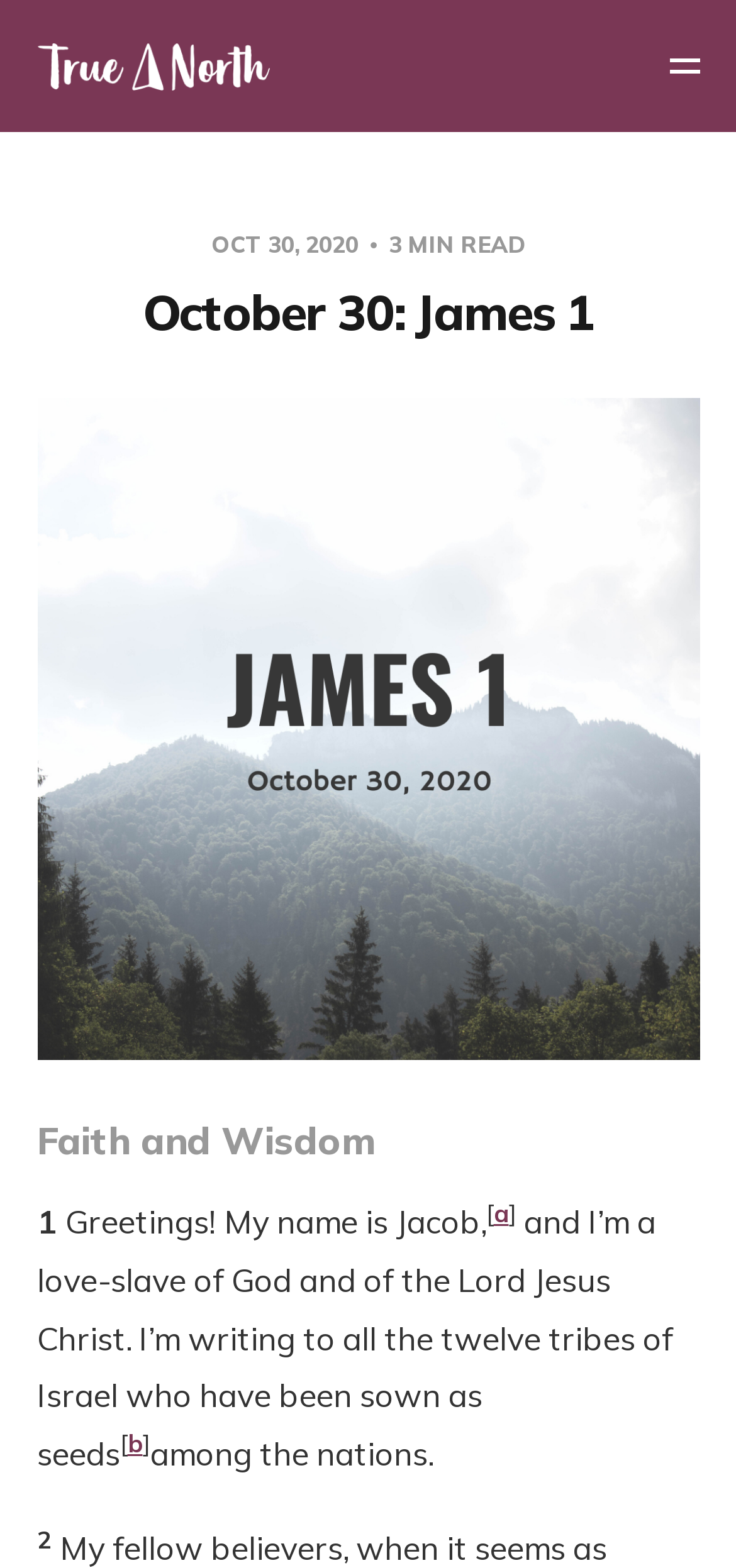Provide an in-depth description of the elements and layout of the webpage.

The webpage appears to be a blog post or an article with a title "October 30: James 1" and a subtitle "Faith and Wisdom". At the top left corner, there is a link to "True North Church" accompanied by an image with the same name. 

Below the title, there is a header section that displays the date "OCT 30, 2020" and the estimated reading time "3 MIN READ". 

The main content of the webpage is divided into sections. The first section is headed by "Faith and Wisdom" and contains a series of paragraphs. The text begins with a greeting from the author, Jacob, who introduces himself as a "love-slave of God and of the Lord Jesus Christ". He addresses his writing to the twelve tribes of Israel who have been scattered among the nations. 

There are three superscript links, labeled "a", "b", and "2", scattered throughout the text, which may provide additional information or references. The text is written in a personal and reflective tone, with the author sharing his thoughts and experiences.